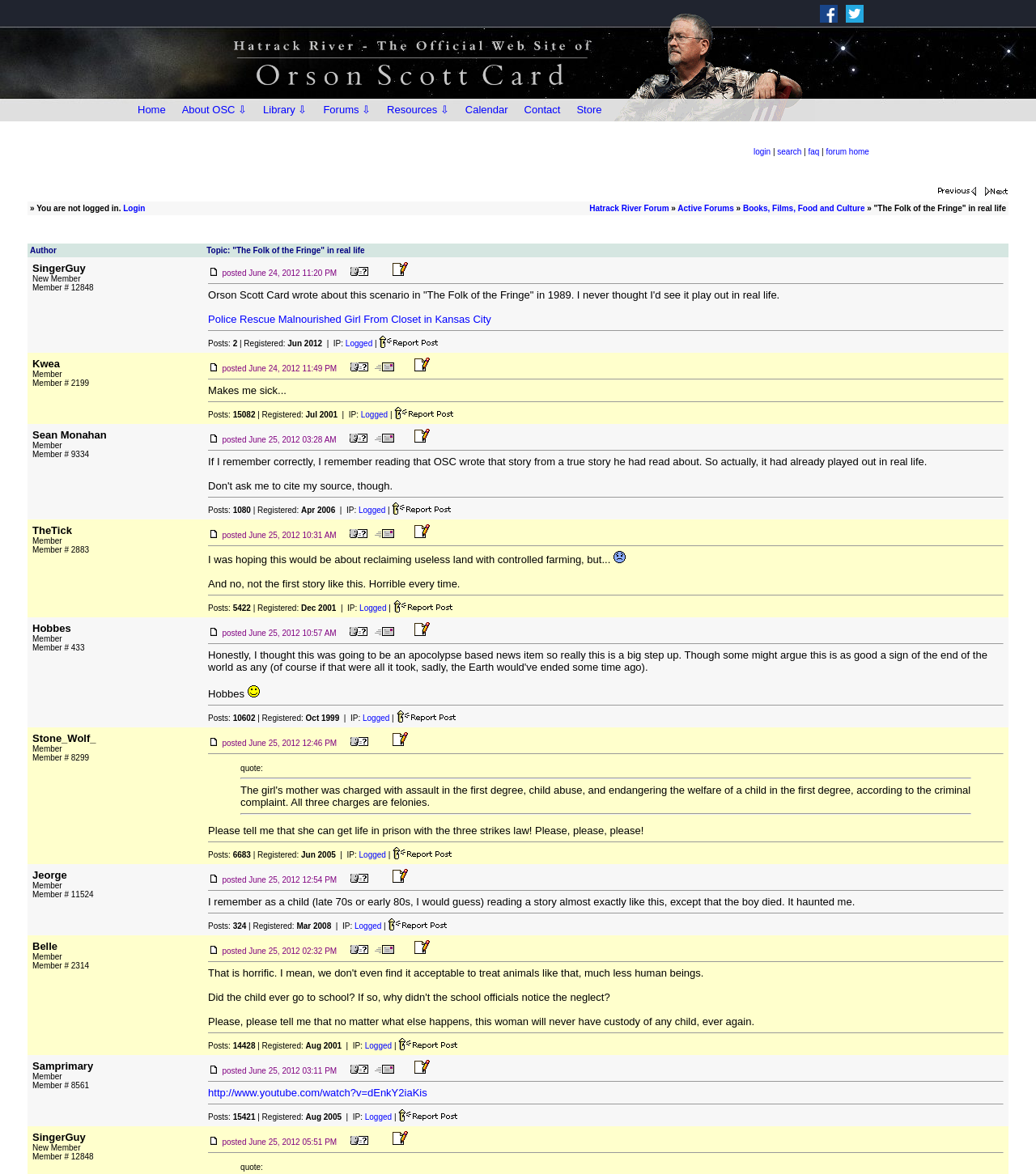How many posts has SingerGuy made?
Can you provide a detailed and comprehensive answer to the question?

I found the number of posts made by SingerGuy by looking at the bottom of the post, where it says 'Posts: 2 | Registered: Jun 2012'.